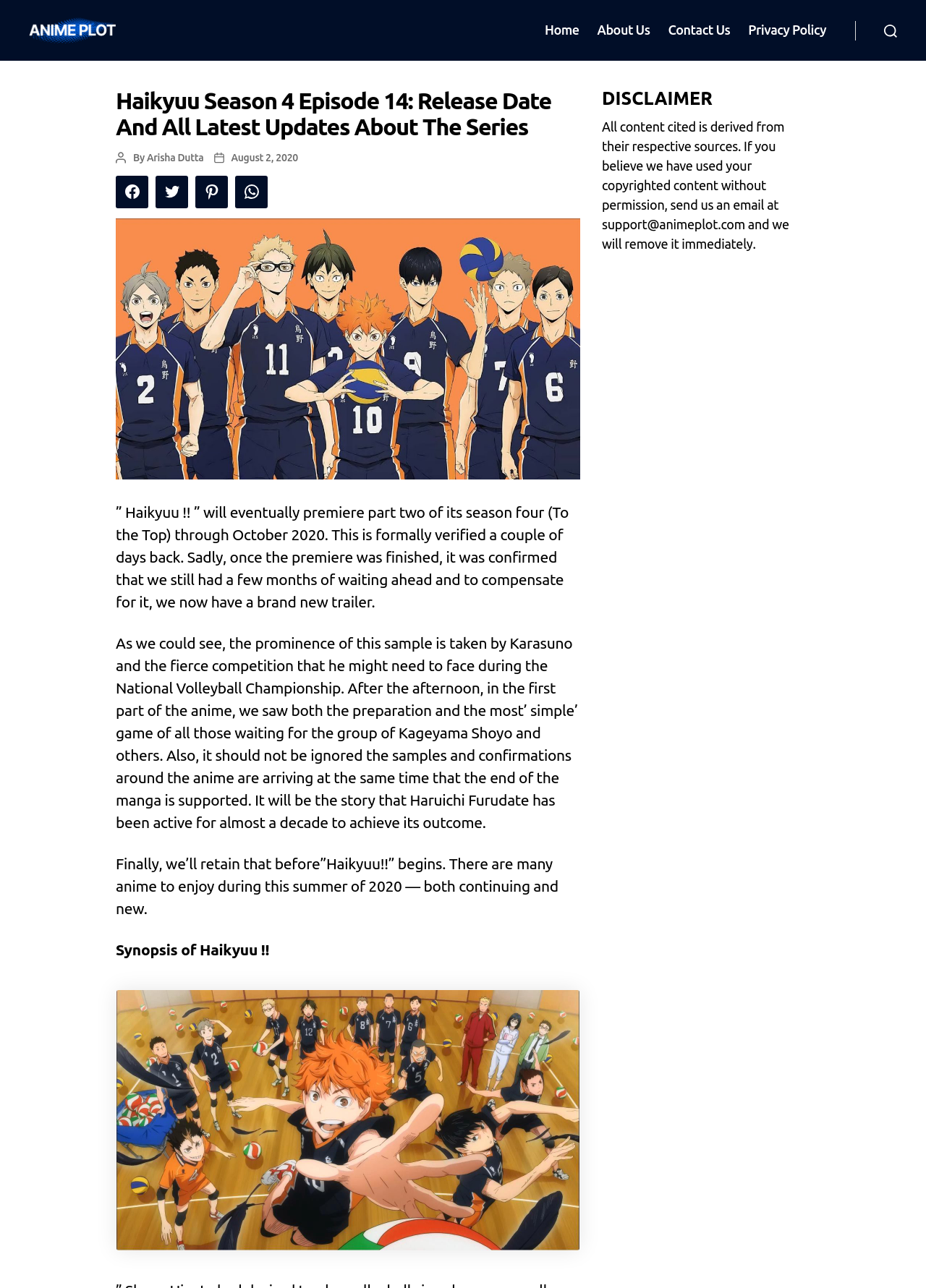Using the information in the image, could you please answer the following question in detail:
What is the release date of Haikyuu Season 4?

The release date of Haikyuu Season 4 is mentioned in the article as October 2020, which is formally verified a couple of days back.